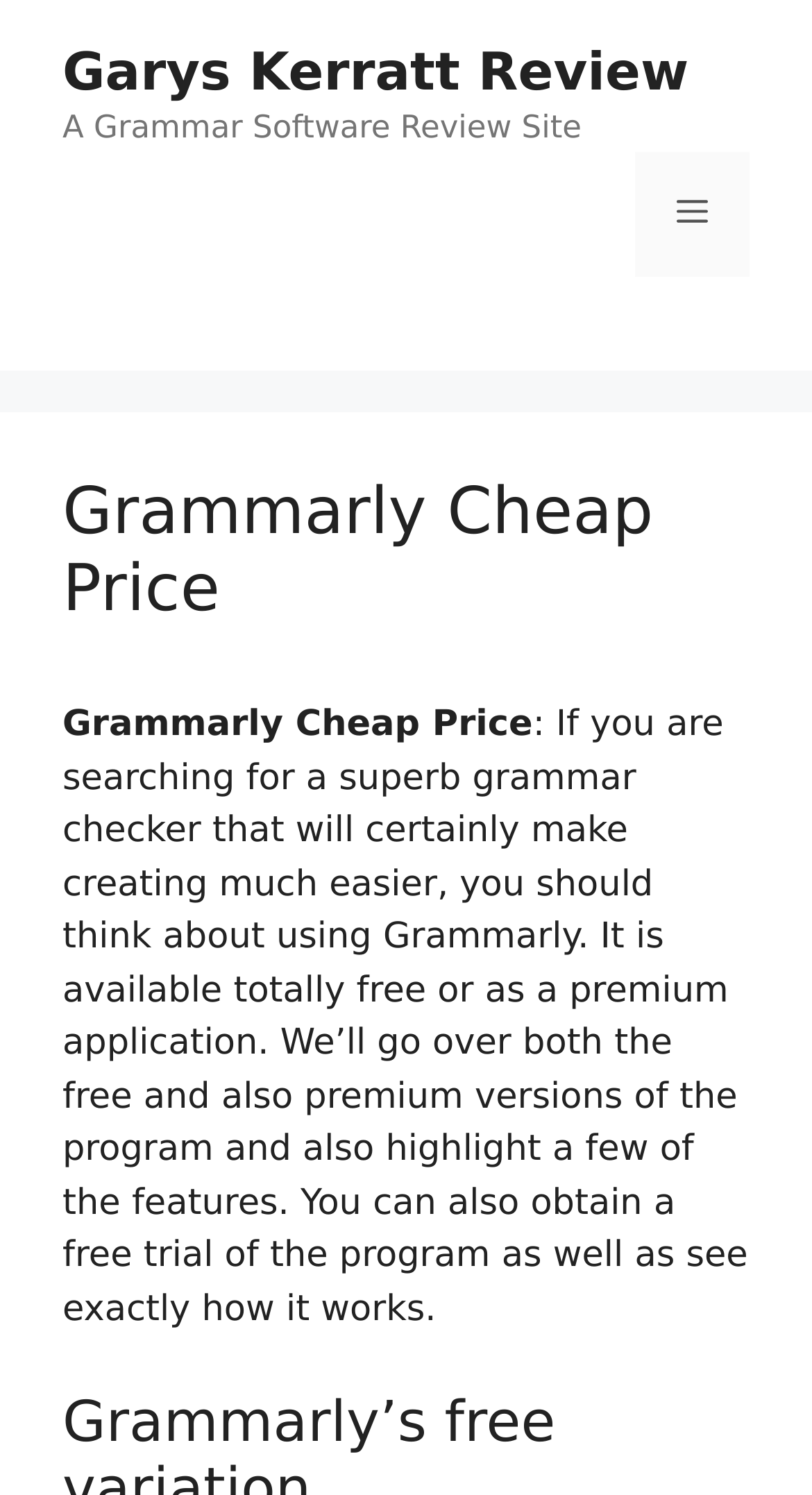Can you give a detailed response to the following question using the information from the image? What is the main topic of the content on this webpage?

I inferred this by analyzing the heading 'Grammarly Cheap Price' and the description that follows, which suggests that the webpage is reviewing a grammar software, specifically Grammarly.